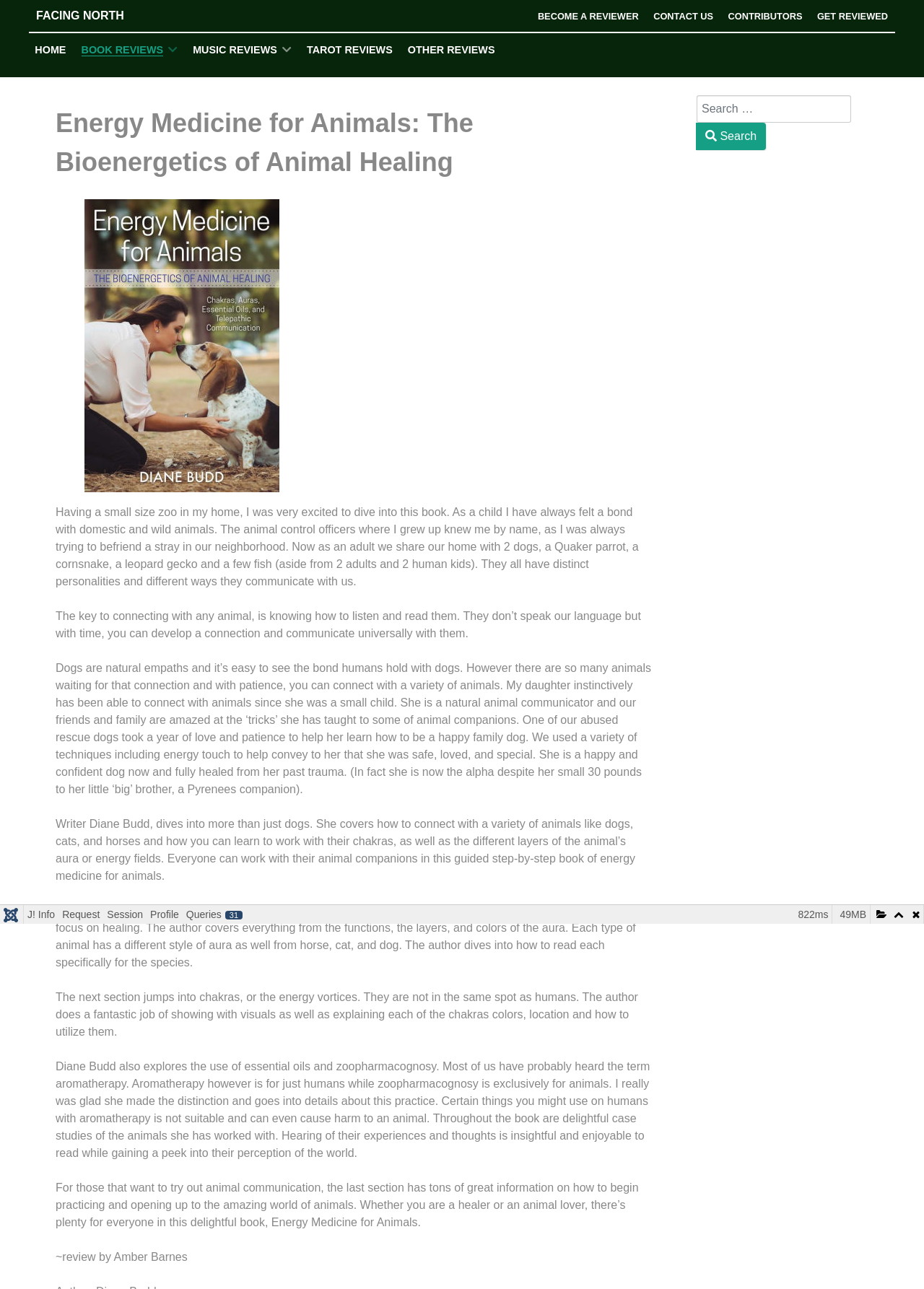Determine the bounding box coordinates of the element's region needed to click to follow the instruction: "Become a Reviewer". Provide these coordinates as four float numbers between 0 and 1, formatted as [left, top, right, bottom].

[0.582, 0.008, 0.691, 0.017]